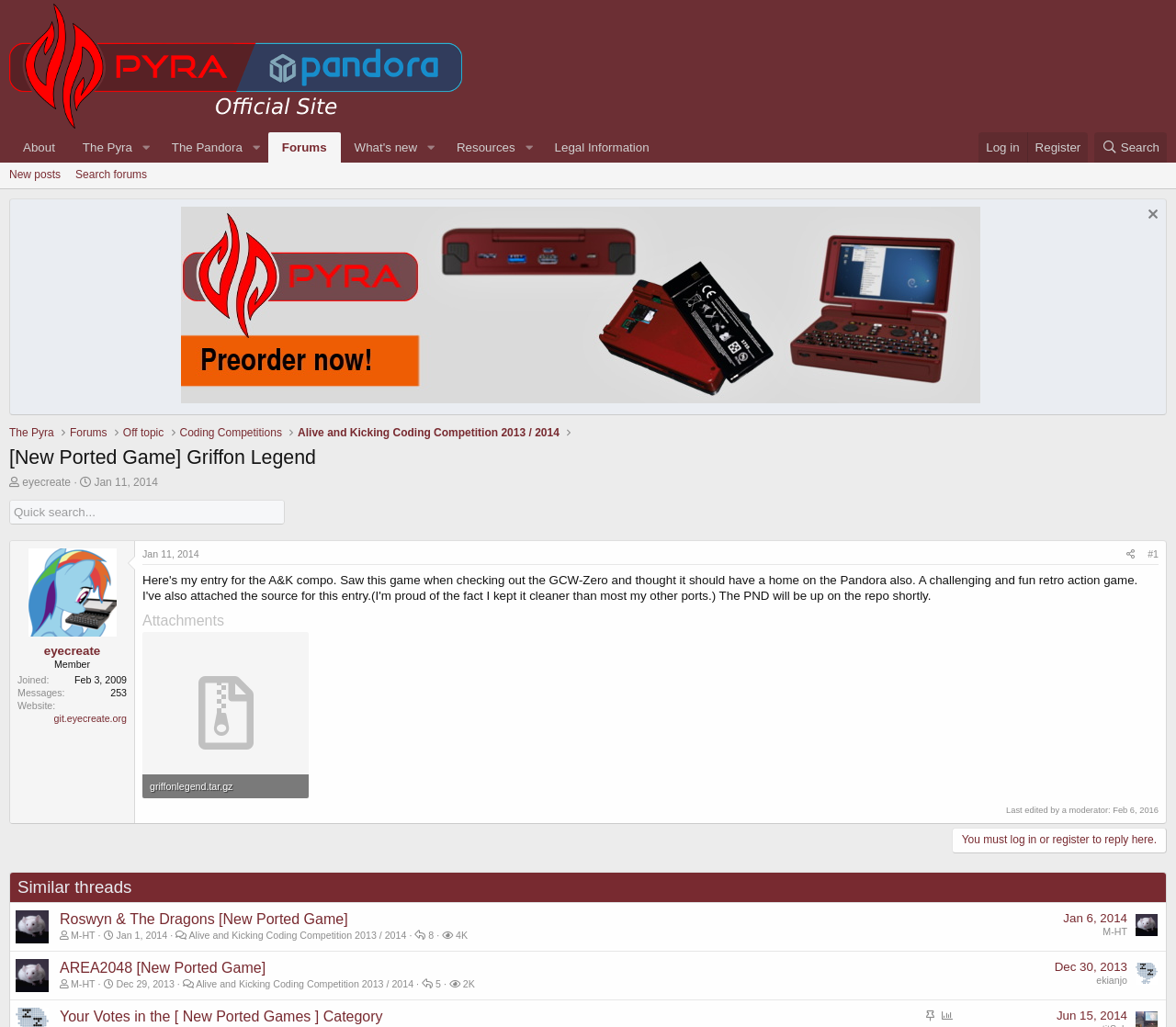Please identify the bounding box coordinates of the area that needs to be clicked to follow this instruction: "Log in".

[0.832, 0.129, 0.873, 0.159]